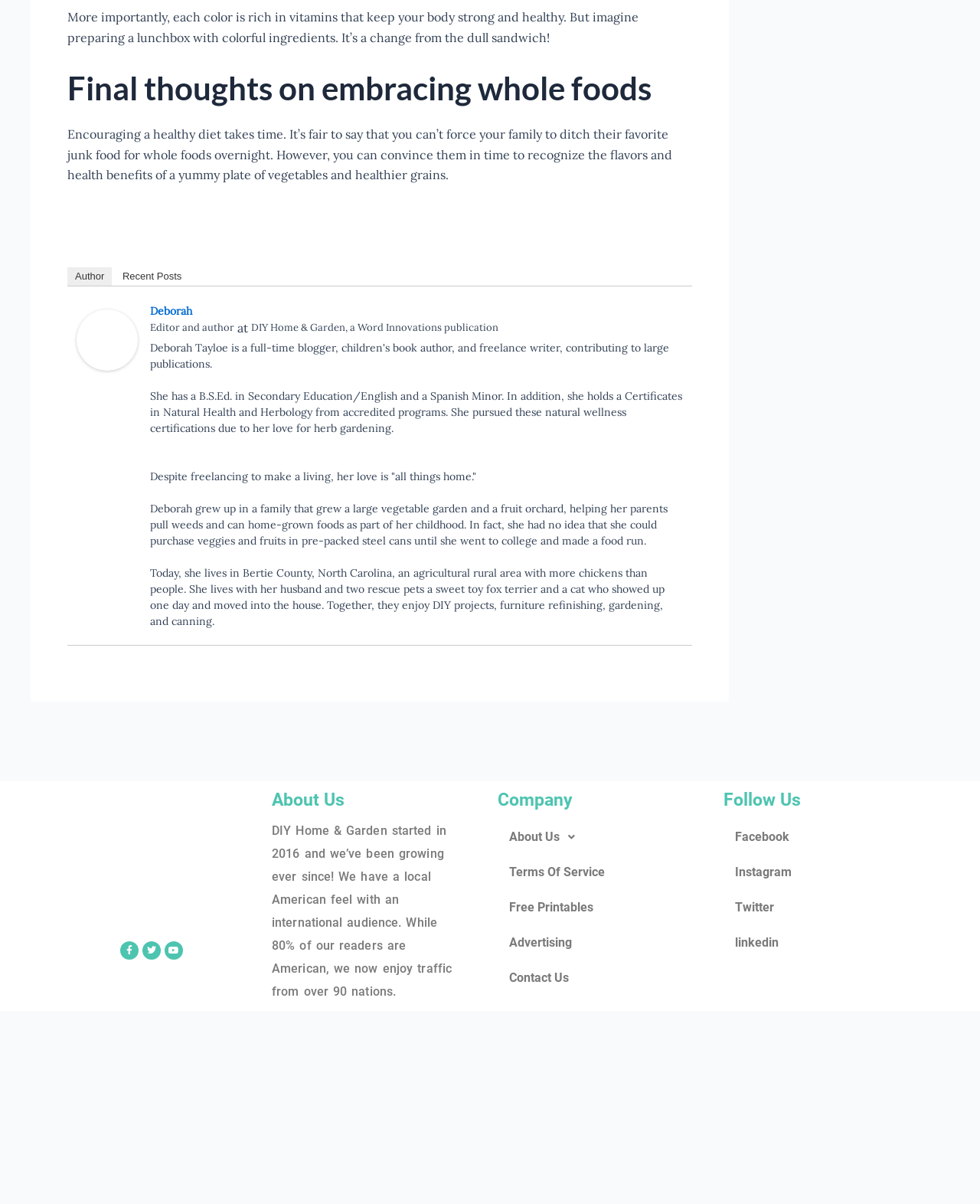Please determine the bounding box coordinates for the element that should be clicked to follow these instructions: "Visit the 'Recent Posts' page".

[0.117, 0.222, 0.193, 0.237]